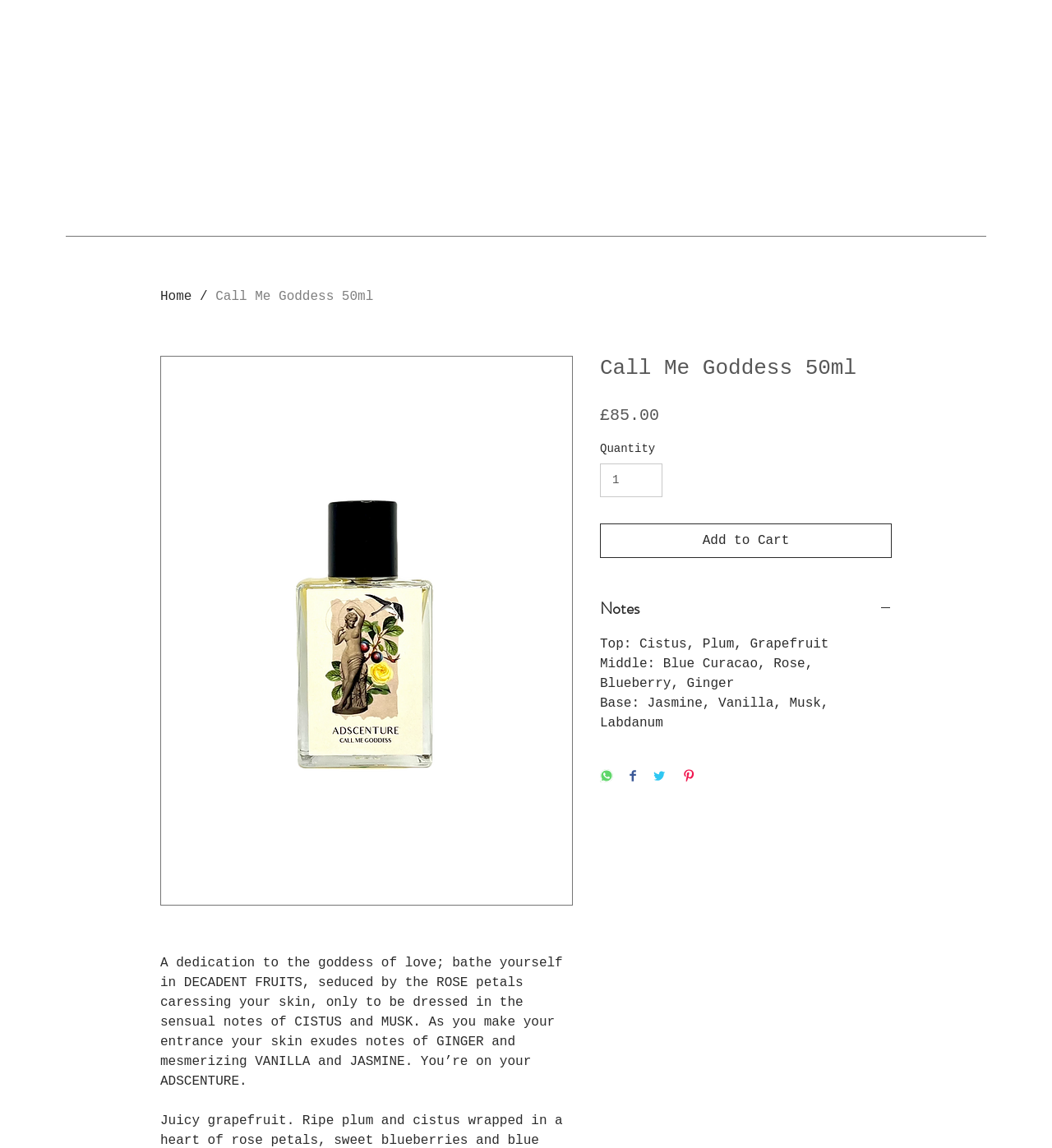Pinpoint the bounding box coordinates of the element that must be clicked to accomplish the following instruction: "View product notes". The coordinates should be in the format of four float numbers between 0 and 1, i.e., [left, top, right, bottom].

[0.57, 0.52, 0.848, 0.54]